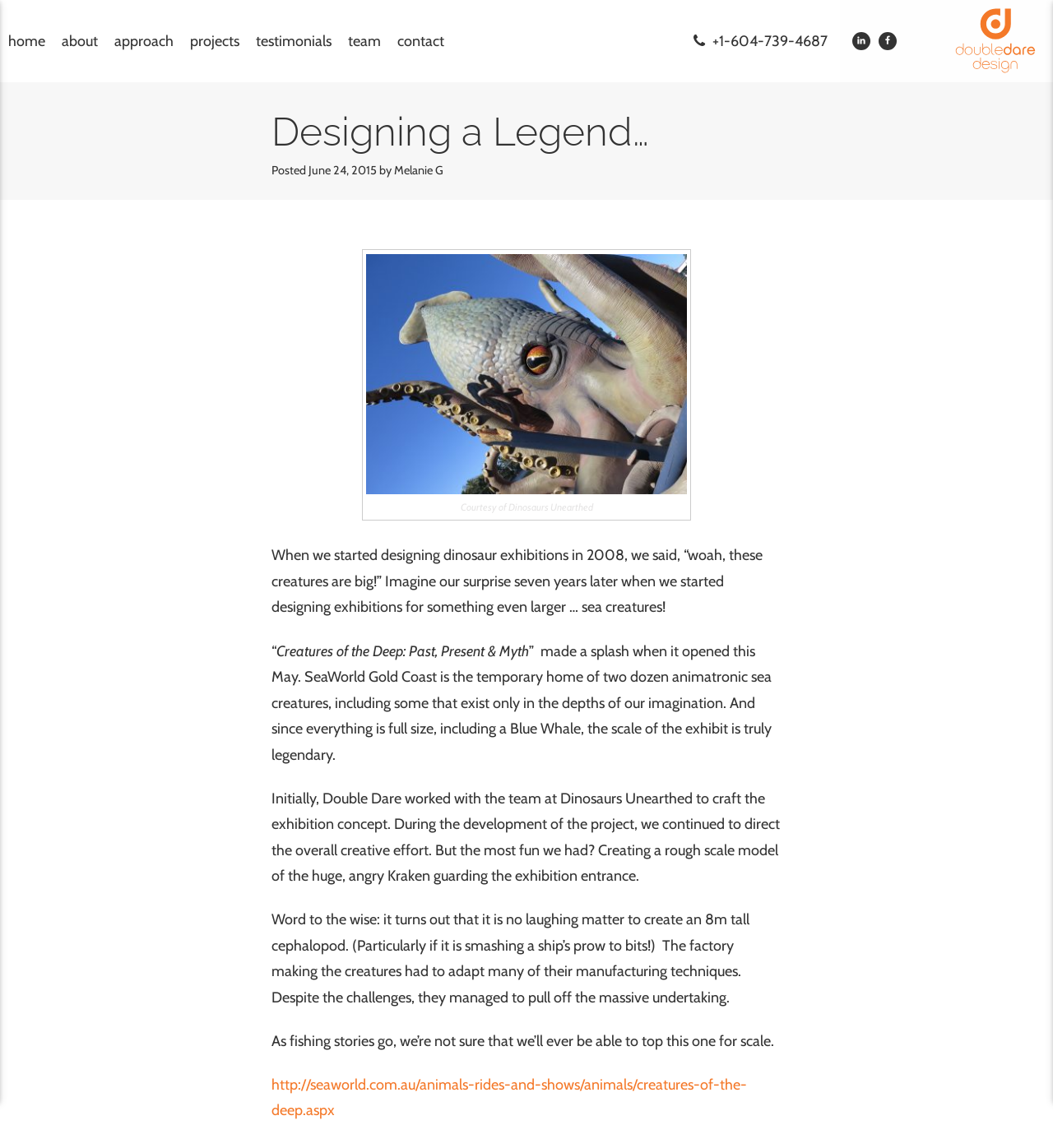Analyze the image and answer the question with as much detail as possible: 
What is the name of the design company?

The name of the design company can be found in the top-left corner of the webpage, where it says 'Designing a Legend… - Double Dare Design'. This is also the title of the webpage.